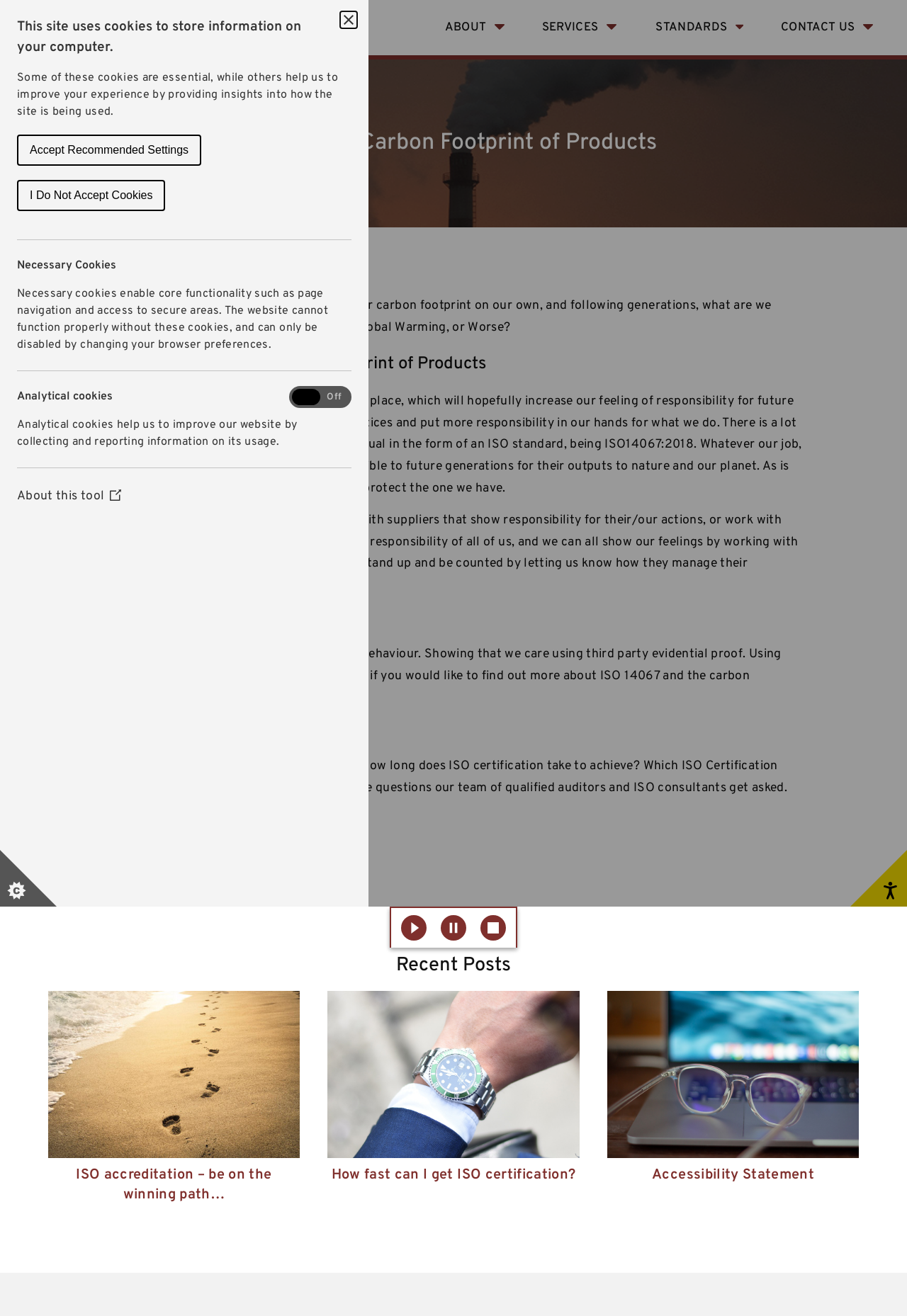Determine the bounding box coordinates of the clickable element necessary to fulfill the instruction: "Click the 'Contact us' link". Provide the coordinates as four float numbers within the 0 to 1 range, i.e., [left, top, right, bottom].

[0.296, 0.507, 0.365, 0.52]